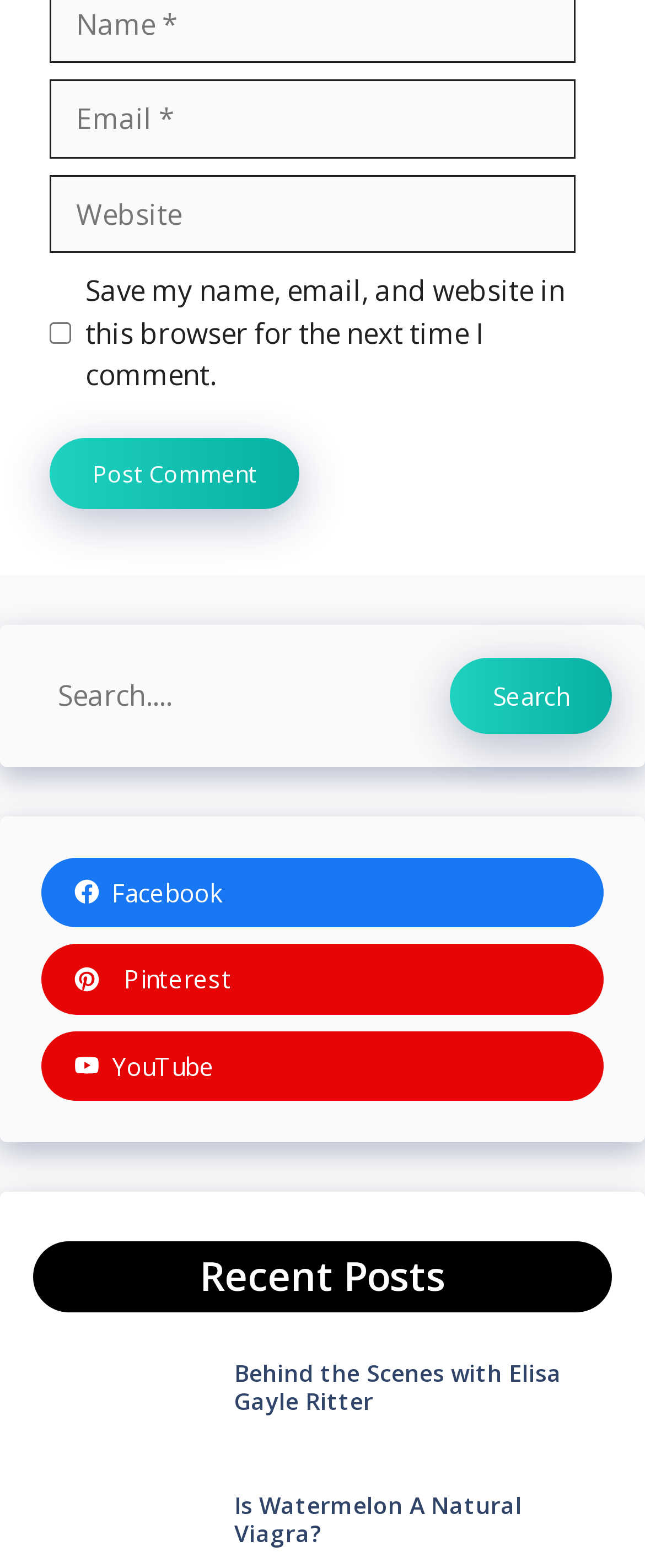Please find the bounding box coordinates of the element that you should click to achieve the following instruction: "Read Behind the Scenes with Elisa Gayle Ritter". The coordinates should be presented as four float numbers between 0 and 1: [left, top, right, bottom].

[0.363, 0.865, 0.871, 0.903]